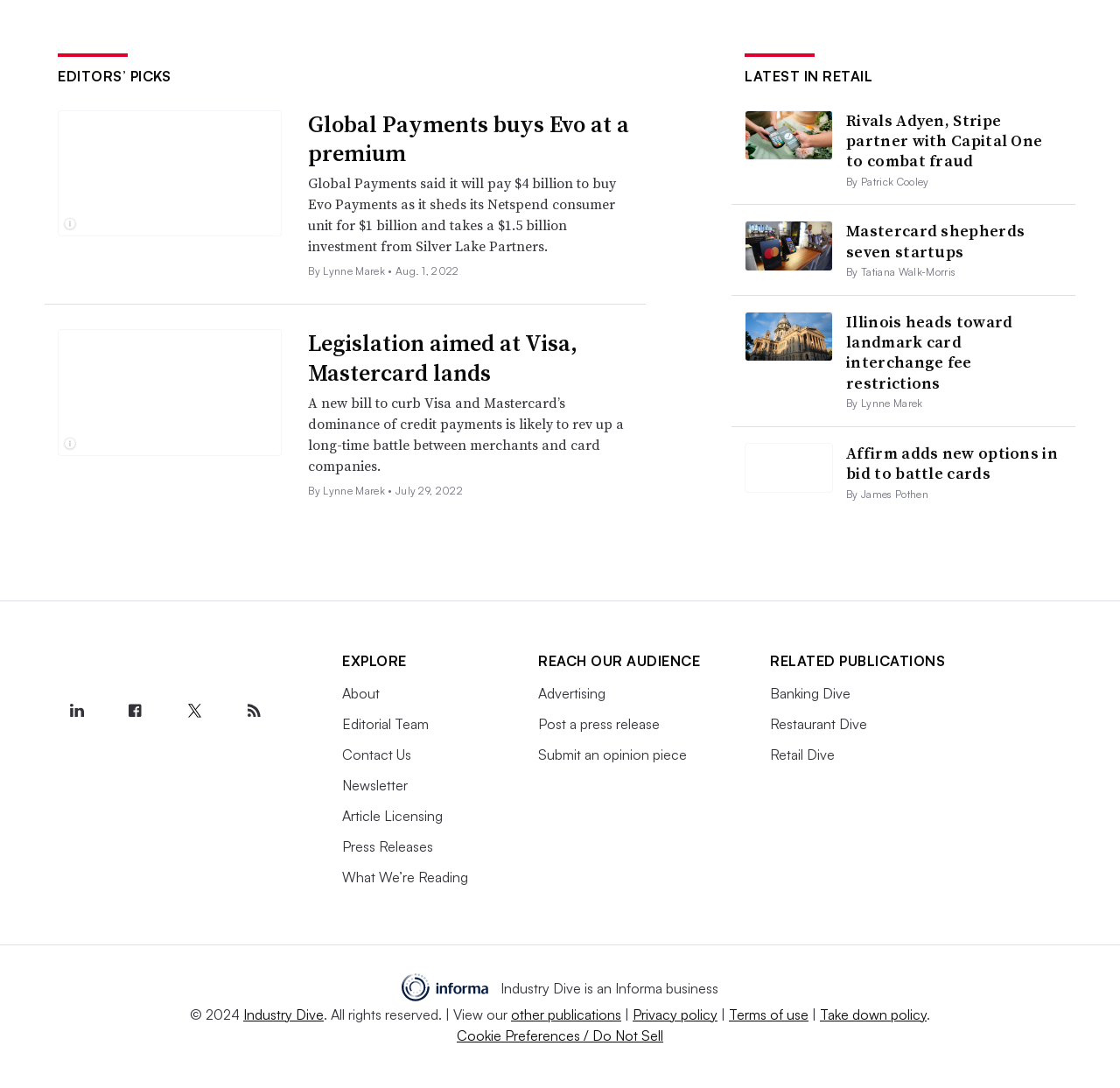Using the details from the image, please elaborate on the following question: Who is the author of the article 'Legislation aimed at Visa, Mastercard lands'?

The answer can be found in the static text 'By Lynne Marek •' which is associated with the heading 'Legislation aimed at Visa, Mastercard lands'.